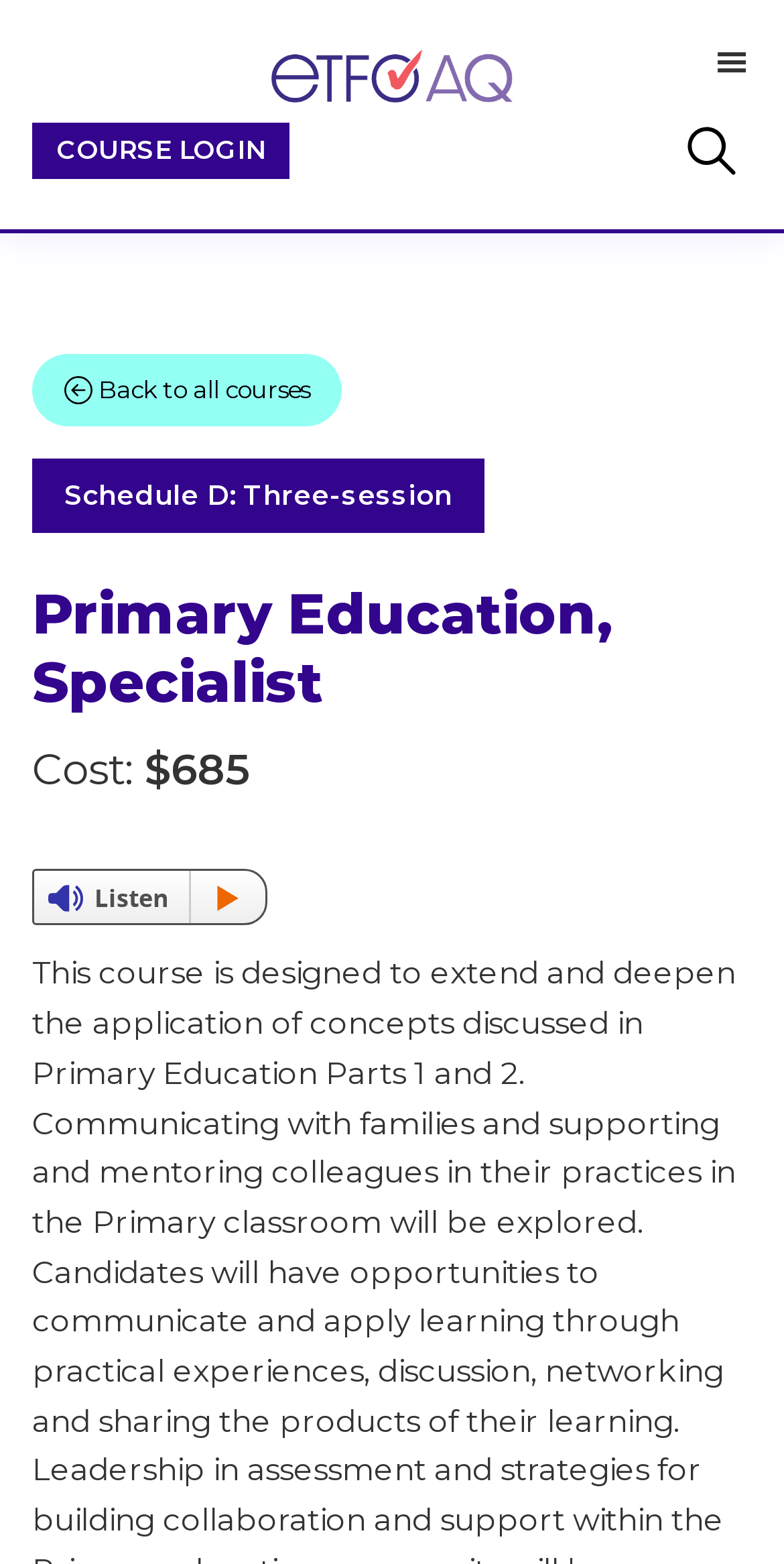What is the cost of the course?
Using the image, respond with a single word or phrase.

$685